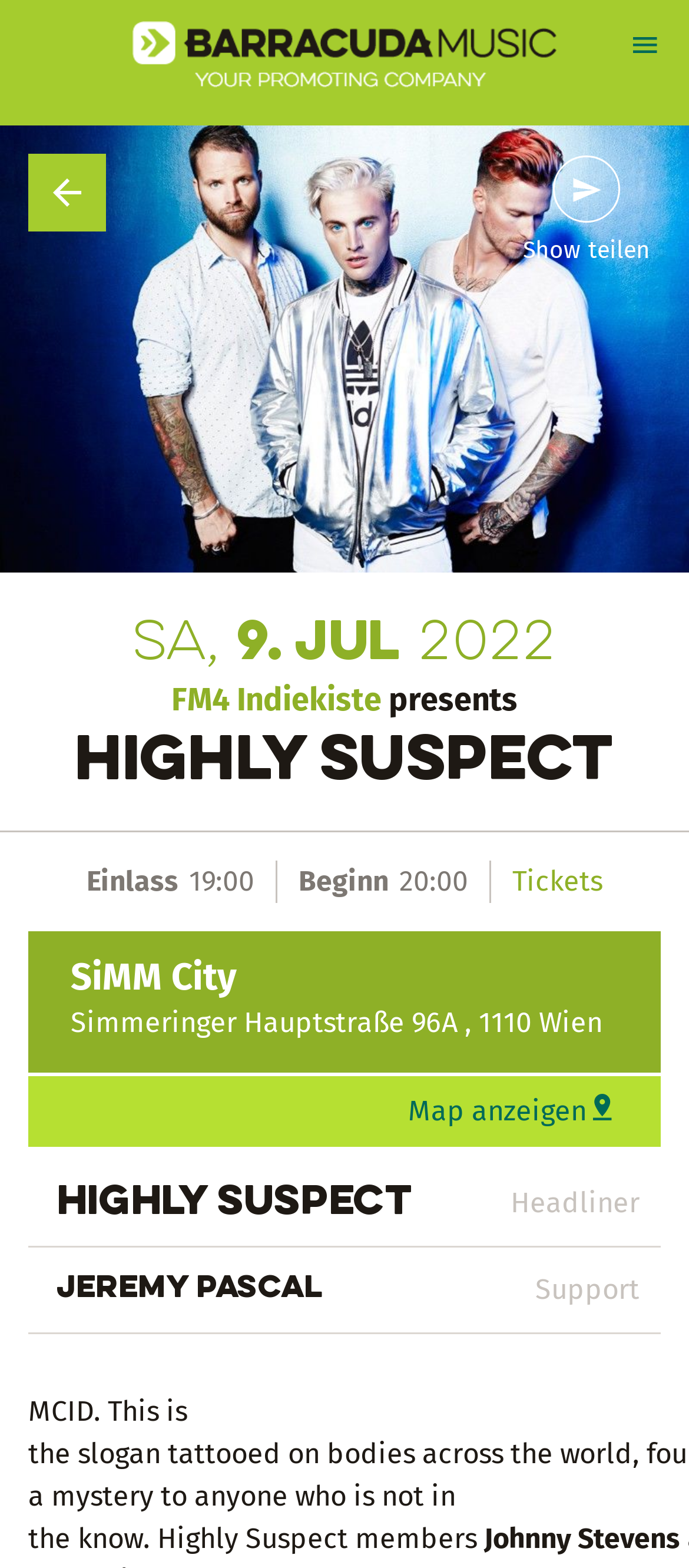Please provide a one-word or phrase answer to the question: 
What is the date of the event?

Sa, 9. Jul 2022